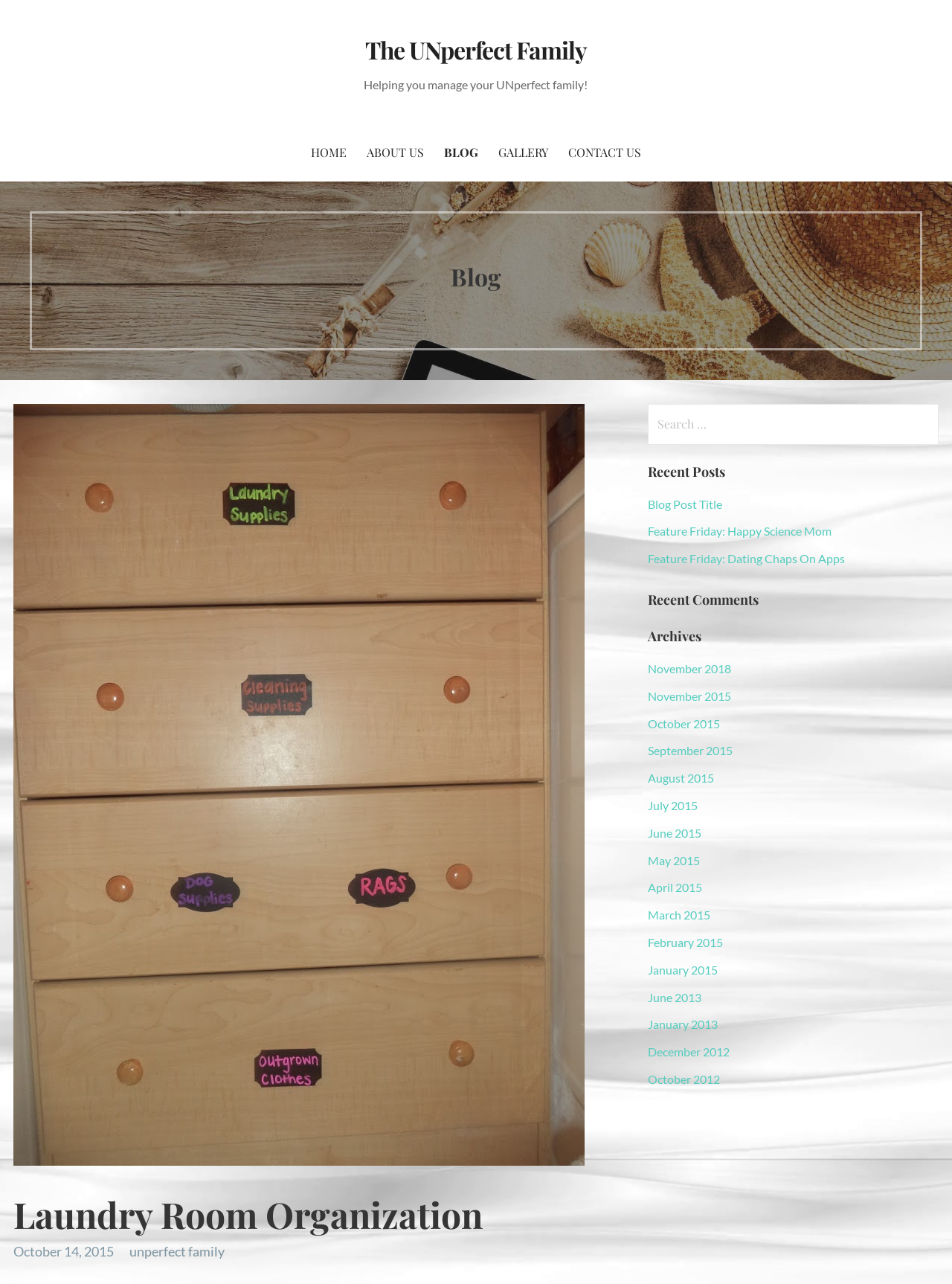Please determine the bounding box coordinates of the element to click in order to execute the following instruction: "read about the unperfect family". The coordinates should be four float numbers between 0 and 1, specified as [left, top, right, bottom].

[0.136, 0.968, 0.236, 0.981]